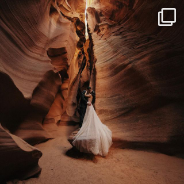Can you look at the image and give a comprehensive answer to the question:
What is the shape of the rock formations surrounding the bride?

The caption describes the rock formations as 'intricately textured sandstone walls', implying that the shape of the rock formations is that of walls.